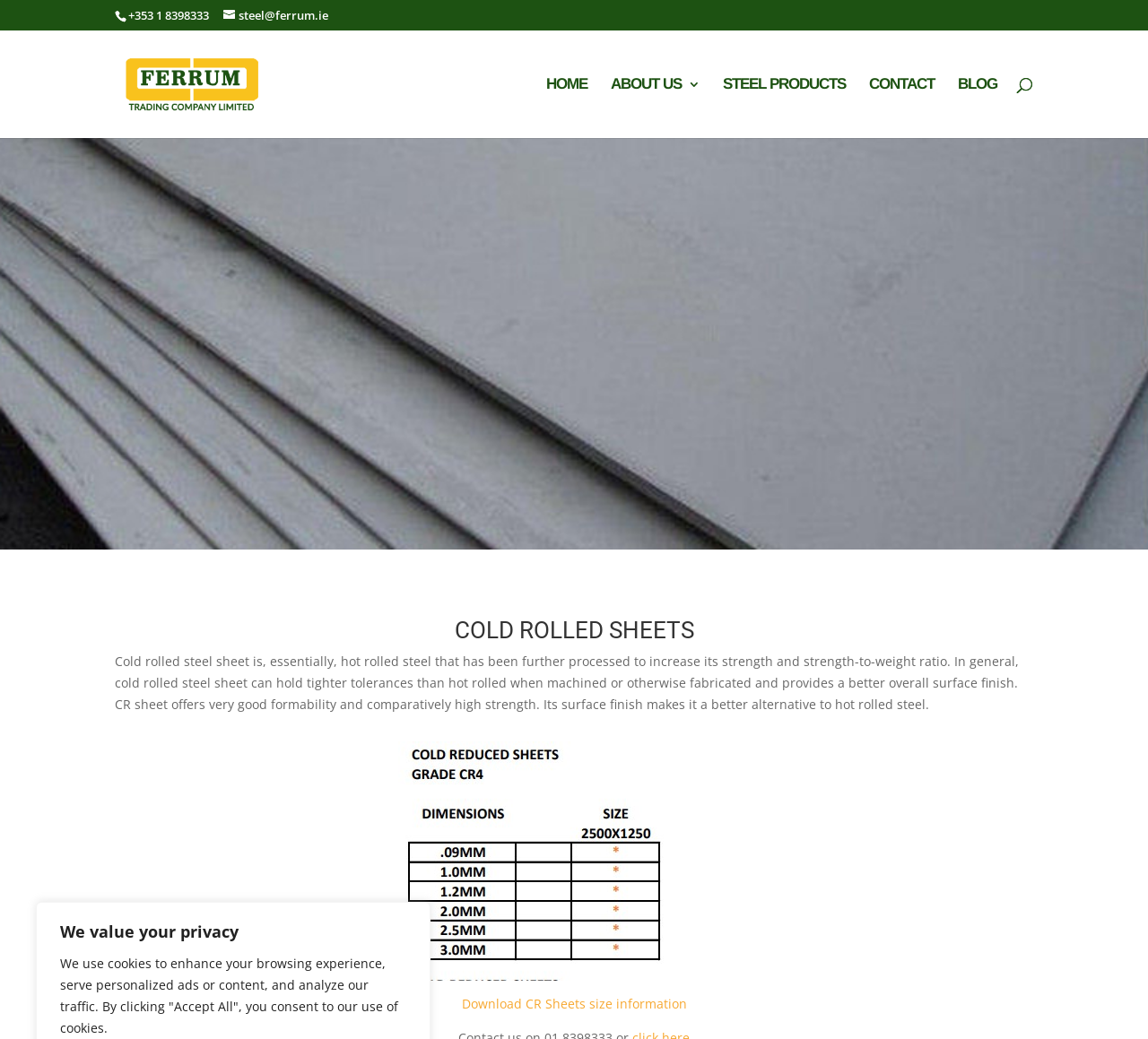Identify and provide the bounding box coordinates of the UI element described: "Download CR Sheets size information". The coordinates should be formatted as [left, top, right, bottom], with each number being a float between 0 and 1.

[0.402, 0.958, 0.598, 0.974]